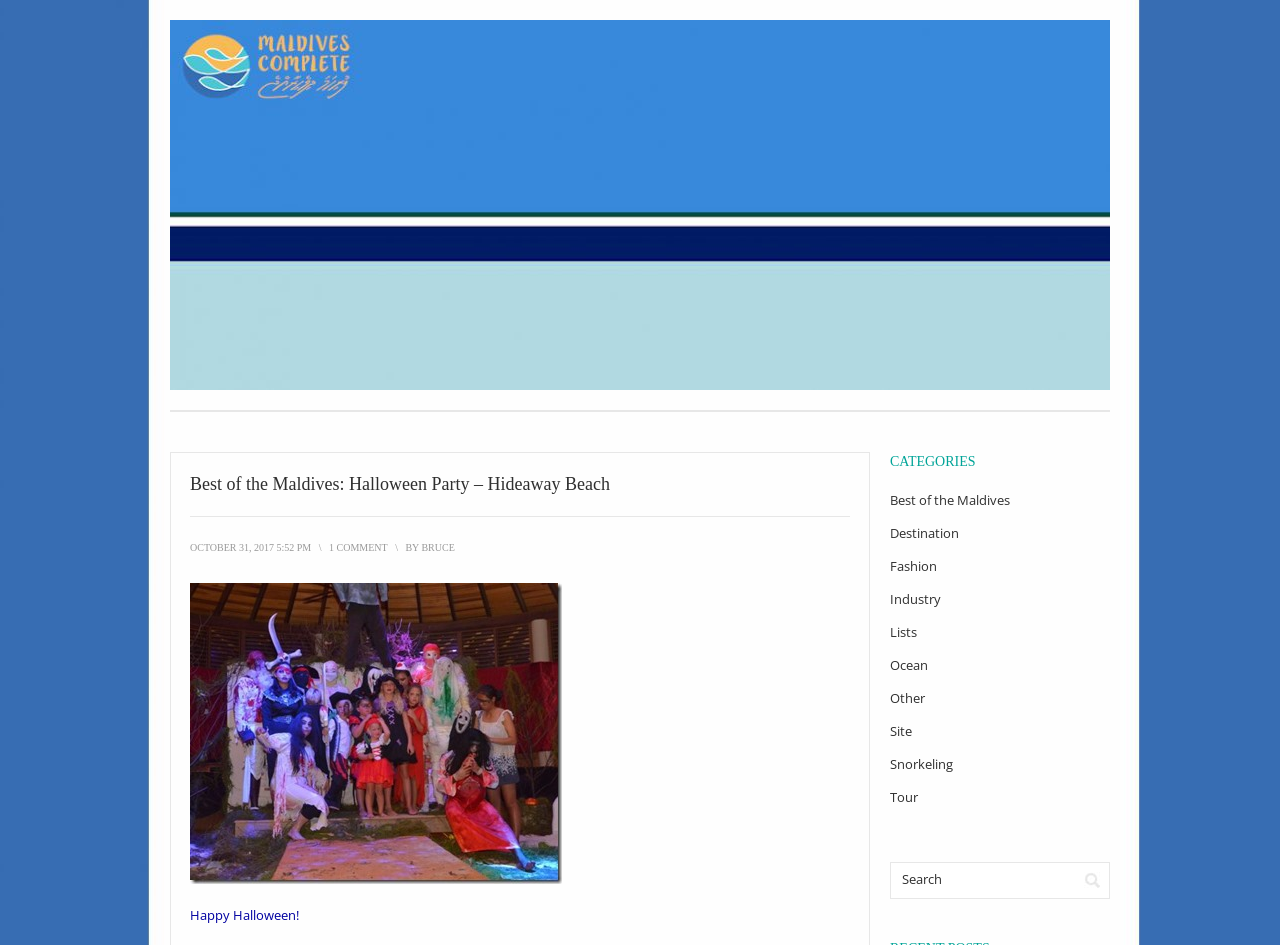Please identify the bounding box coordinates of the clickable element to fulfill the following instruction: "Click on the 'Search' button". The coordinates should be four float numbers between 0 and 1, i.e., [left, top, right, bottom].

[0.84, 0.914, 0.866, 0.949]